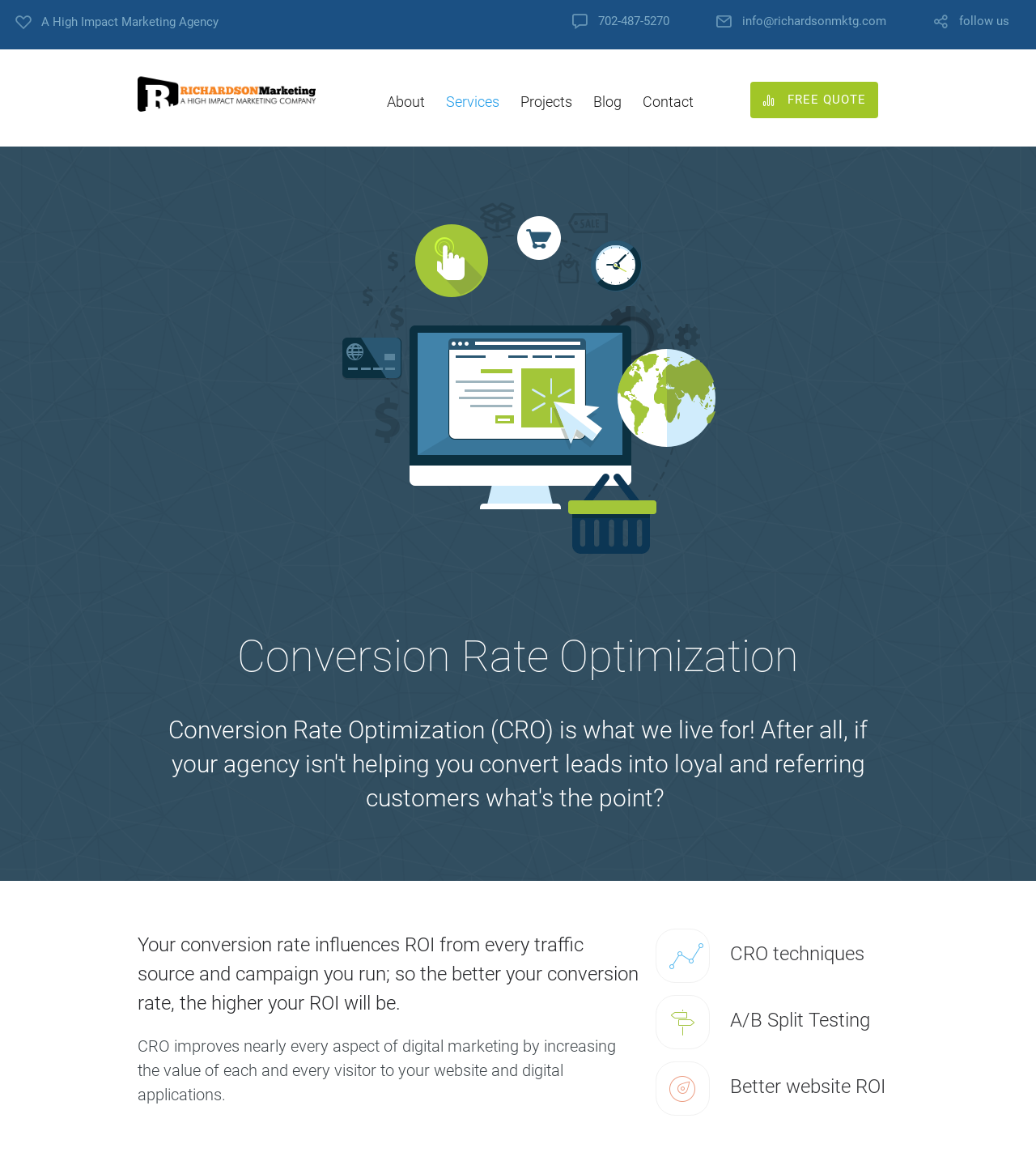Identify the bounding box coordinates for the element that needs to be clicked to fulfill this instruction: "Contact CFE". Provide the coordinates in the format of four float numbers between 0 and 1: [left, top, right, bottom].

None